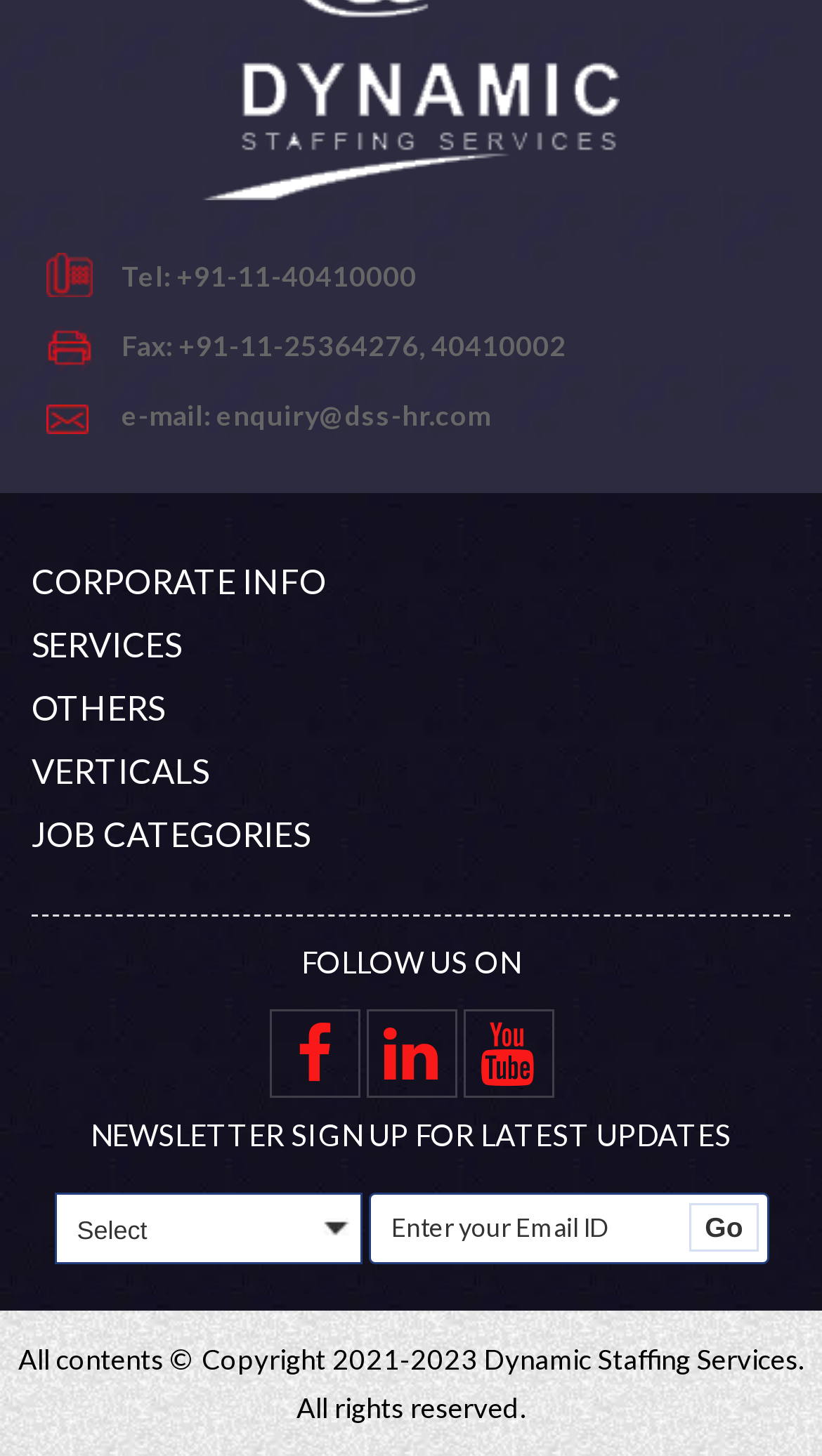Given the webpage screenshot and the description, determine the bounding box coordinates (top-left x, top-left y, bottom-right x, bottom-right y) that define the location of the UI element matching this description: Off Shore Outsourcing

[0.038, 0.539, 0.374, 0.563]